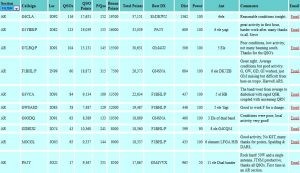Provide a comprehensive description of the image.

The image displays a detailed table containing scores from a 50MHz UK Activity Contest (UKAC) held in March 2017. This table presents a list of callsigns along with corresponding QSO points, QRP points, multiplier numbers, total points, and other pertinent details such as the operator's notes or comments. The column headers are color-coded, featuring a blue background with white text for enhanced readability. Each row encapsulates a unique entrant's data, highlighting their performance and overall standing in the contest. This table also serves to showcase the competitive landscape of amateur radio operators participating in the event, illustrating various aspects of their communications and scoring metrics.